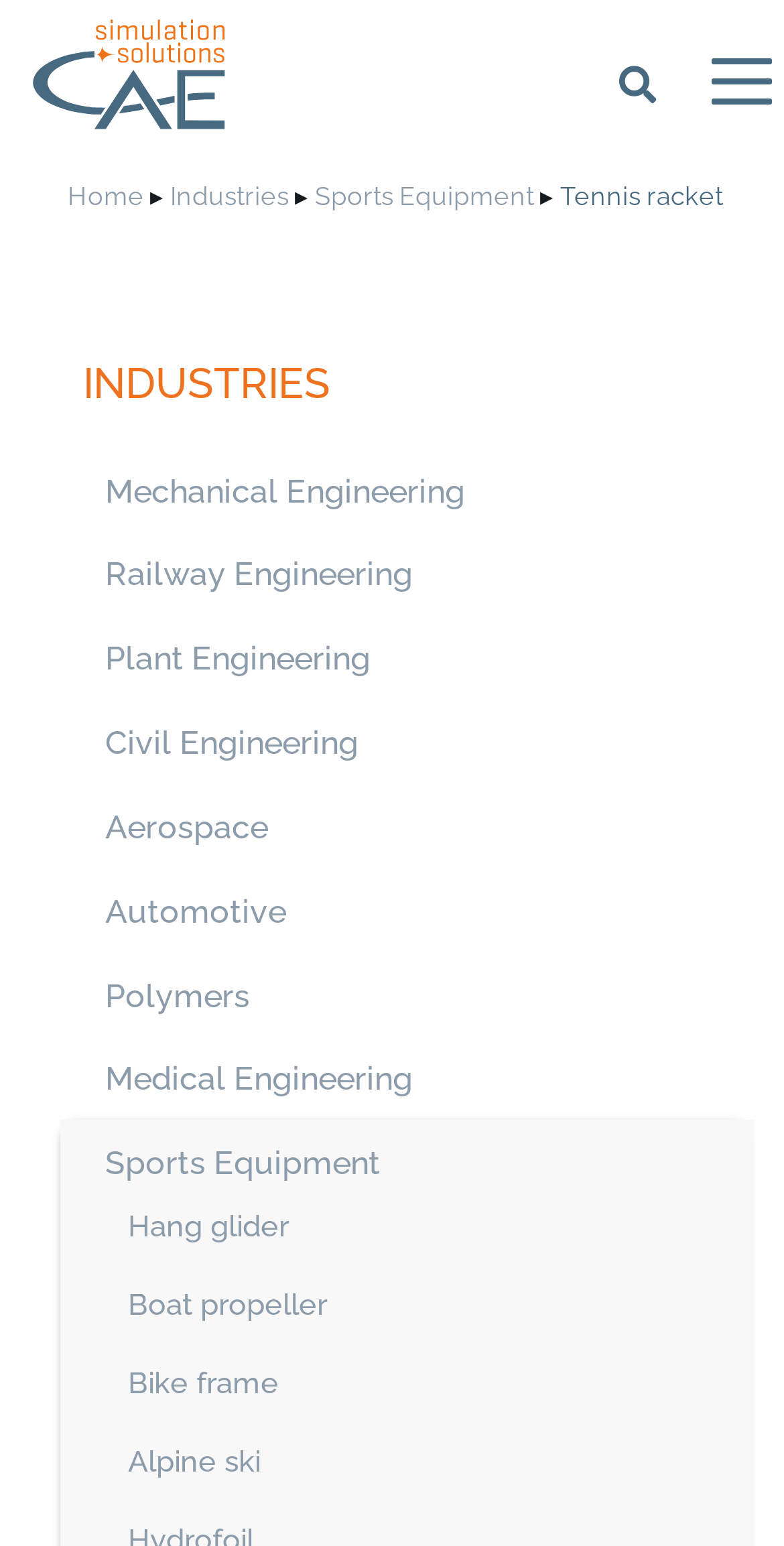Elaborate on the different components and information displayed on the webpage.

The webpage is about CAE simulation and solutions for tennis rackets. At the top left, there is a logo with the text "logo color" and an image of the same logo. To the right of the logo, there are two links, "Zur Navigation" and "Zum Footer", which are likely navigation links. 

On the top right, there are two buttons, one with an icon '\uf002' and another with the text "Toggle navigation". The toggle navigation button, when expanded, reveals a dropdown menu with several links, including "Home", "Industries", "Sports Equipment", and "Tennis racket". 

Below the navigation menu, there is a section with several links categorized under "INDUSTRIES", including "Mechanical Engineering", "Railway Engineering", "Plant Engineering", "Civil Engineering", "Aerospace", "Automotive", "Polymers", "Medical Engineering", and "Sports Equipment". 

Further down, there are more links related to sports equipment, including "Hang glider", "Boat propeller", "Bike frame", and "Alpine ski".